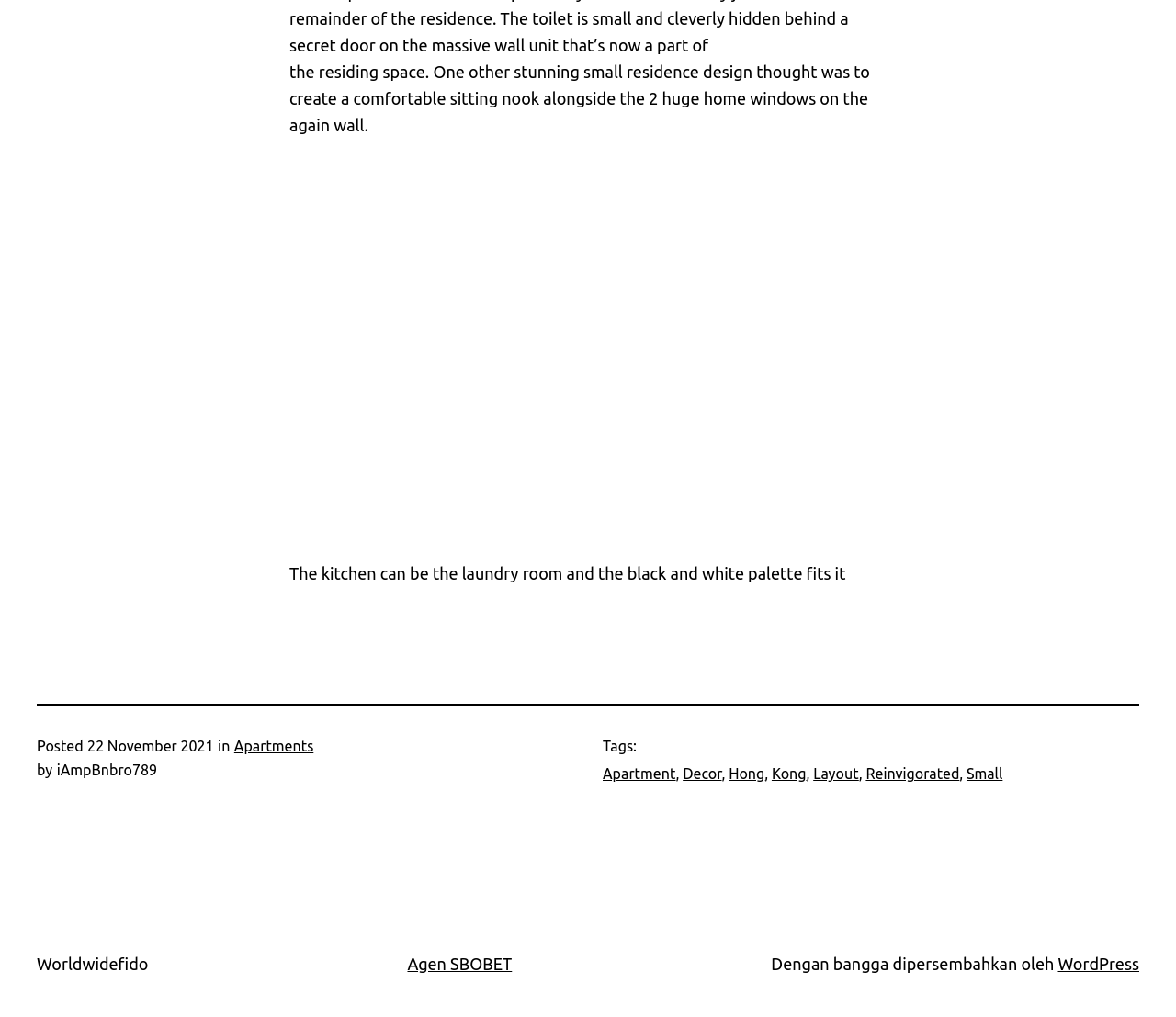Using the provided description Agen SBOBET, find the bounding box coordinates for the UI element. Provide the coordinates in (top-left x, top-left y, bottom-right x, bottom-right y) format, ensuring all values are between 0 and 1.

[0.346, 0.938, 0.435, 0.956]